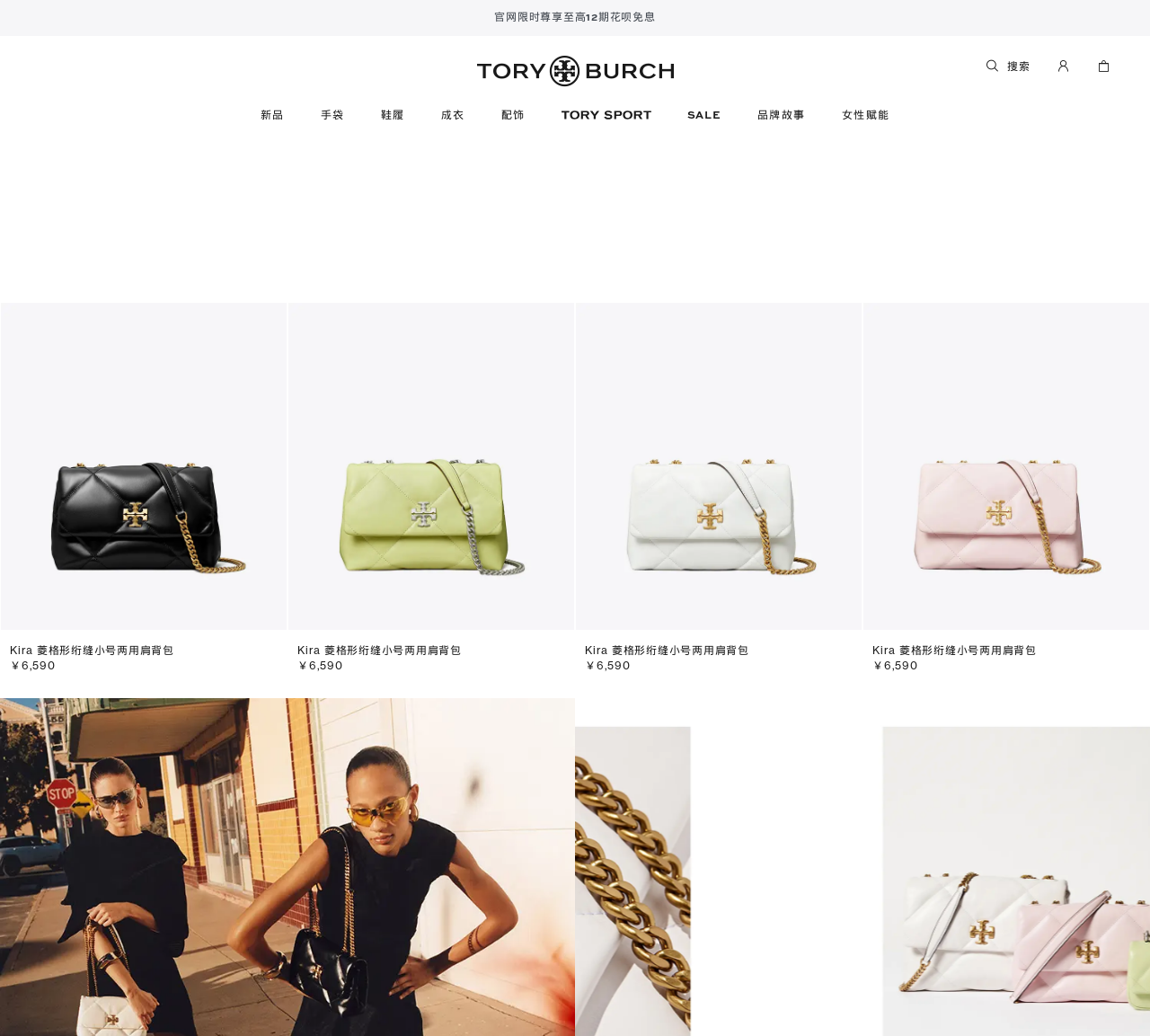Please determine the bounding box coordinates of the element's region to click in order to carry out the following instruction: "Browse new products". The coordinates should be four float numbers between 0 and 1, i.e., [left, top, right, bottom].

[0.226, 0.106, 0.247, 0.117]